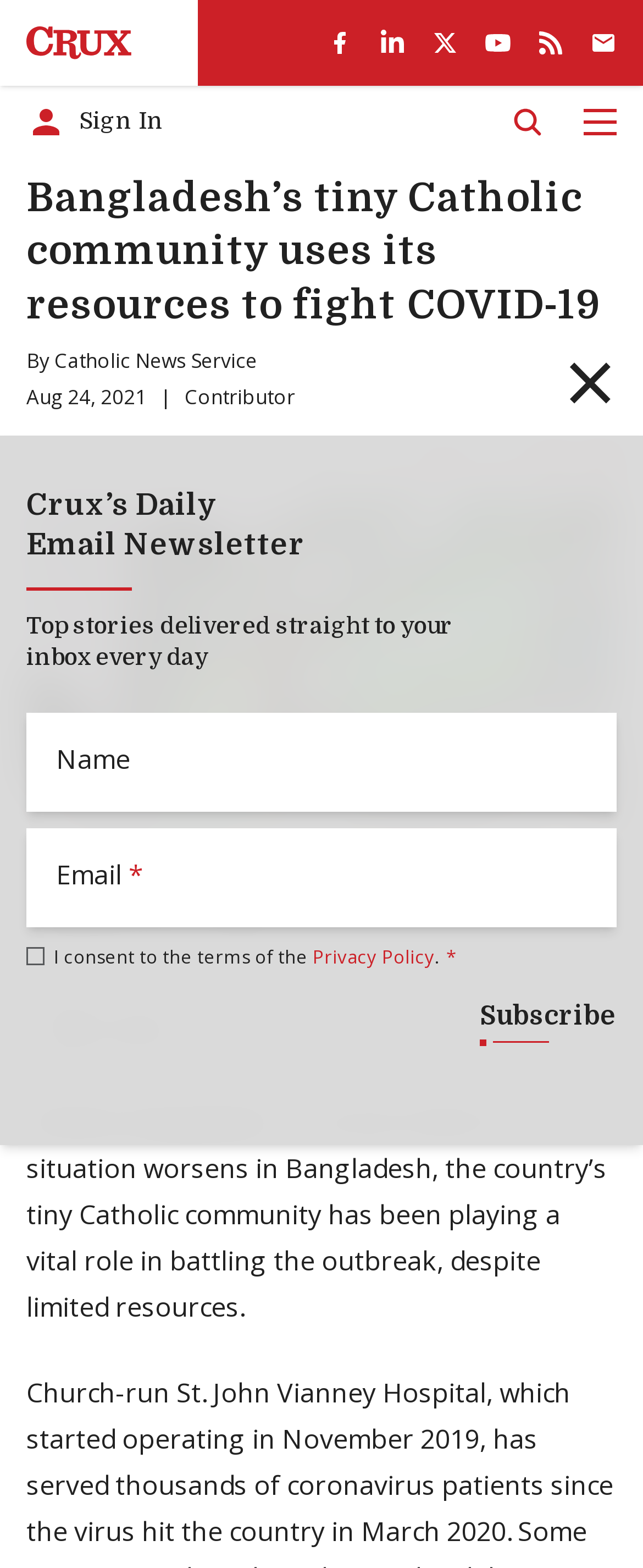What is the role of the Catholic community in Bangladesh?
Please provide a comprehensive answer based on the contents of the image.

I found the answer by reading the main text, which states that 'the country’s tiny Catholic community has been playing a vital role in battling the outbreak, despite limited resources'.